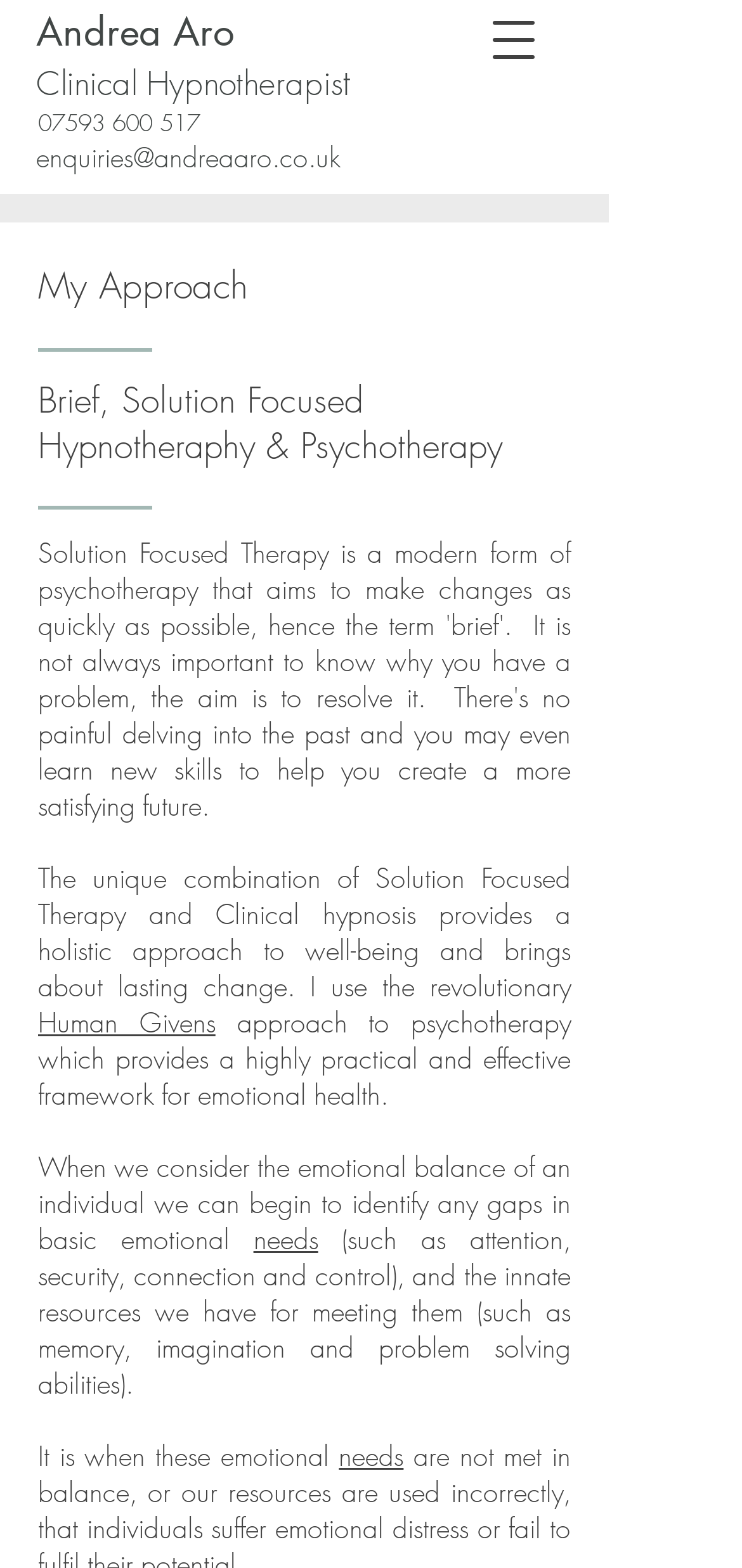Based on the image, please respond to the question with as much detail as possible:
What approach does the hypnotherapist use?

I found the approach by reading the StaticText element that mentions 'The unique combination of Solution Focused Therapy and Clinical hypnosis provides a holistic approach to well-being and brings about lasting change.'